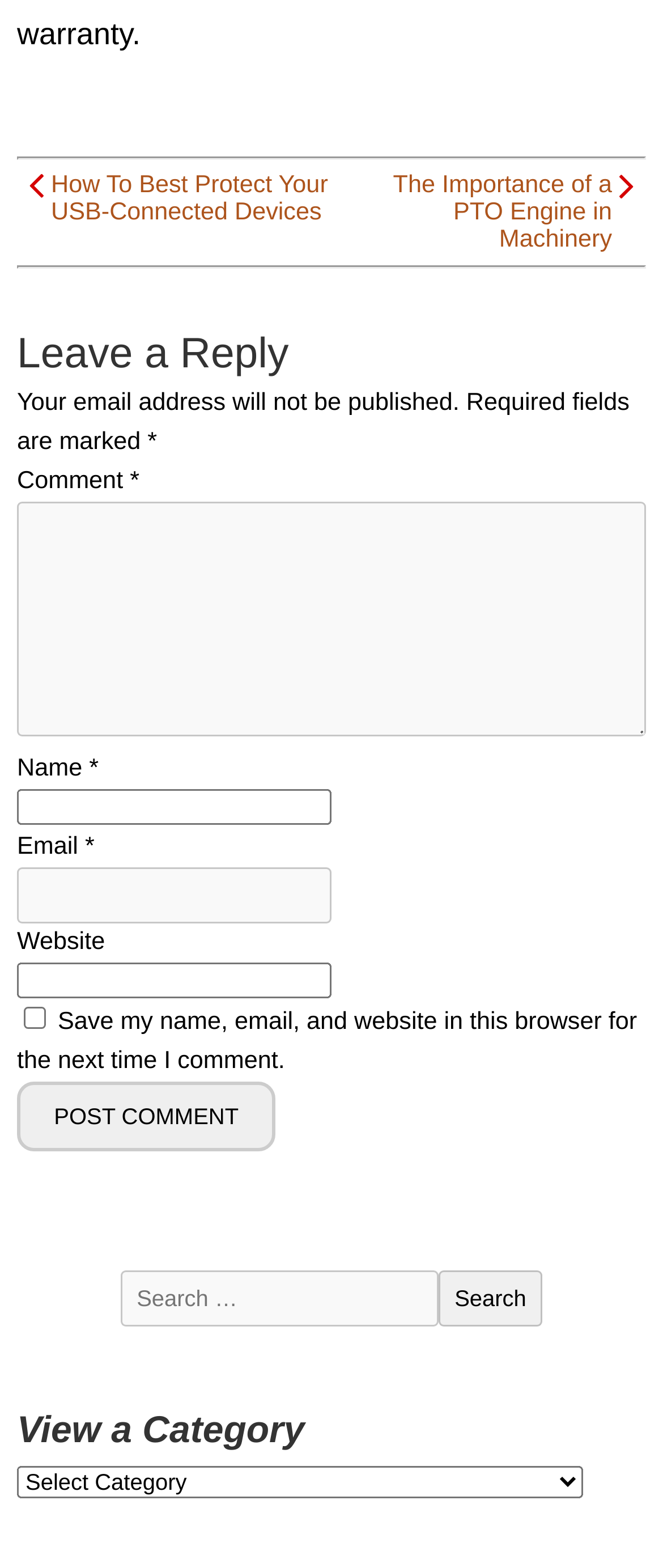Using the element description: "parent_node: Search for: value="Search"", determine the bounding box coordinates for the specified UI element. The coordinates should be four float numbers between 0 and 1, [left, top, right, bottom].

[0.662, 0.81, 0.817, 0.846]